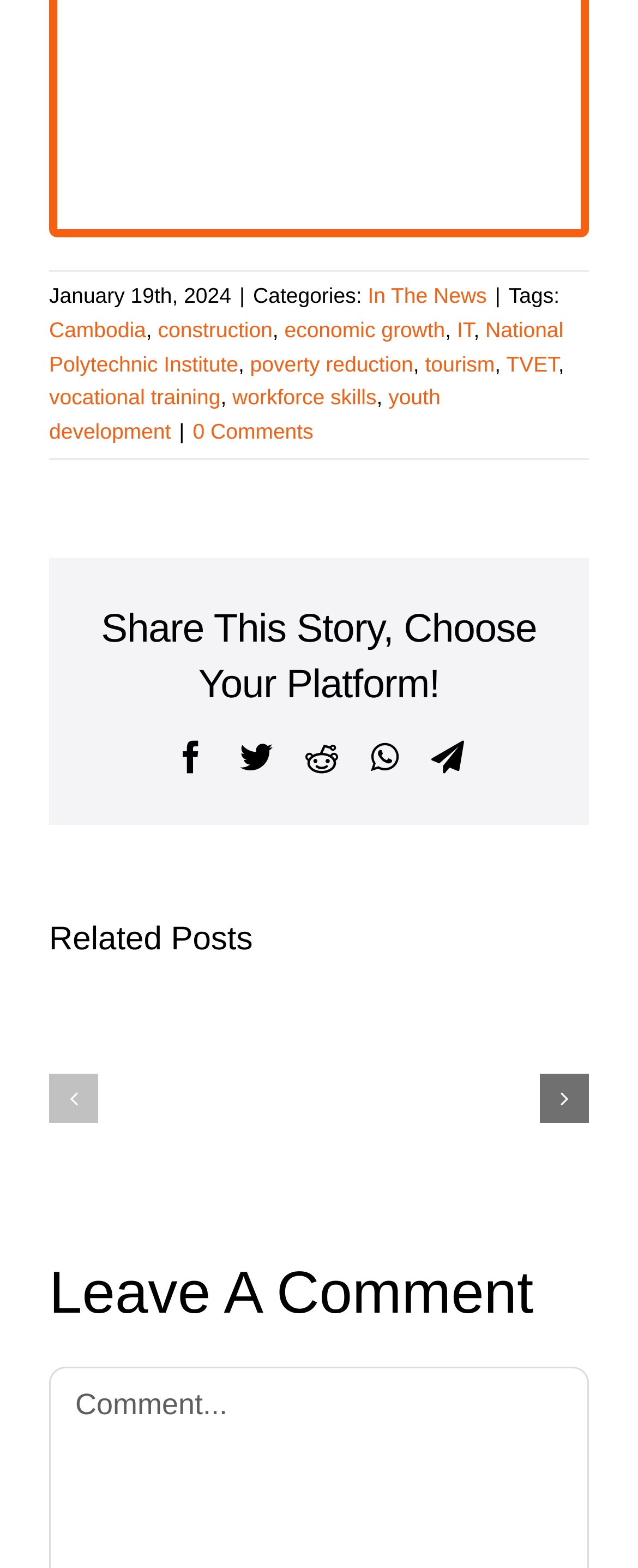Locate the bounding box coordinates of the clickable area needed to fulfill the instruction: "Share this story on Facebook".

[0.273, 0.473, 0.324, 0.493]